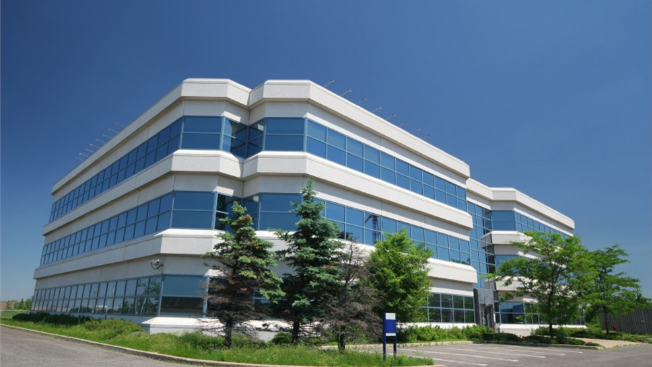Give a one-word or phrase response to the following question: What type of trees are surrounding the building?

Lush green